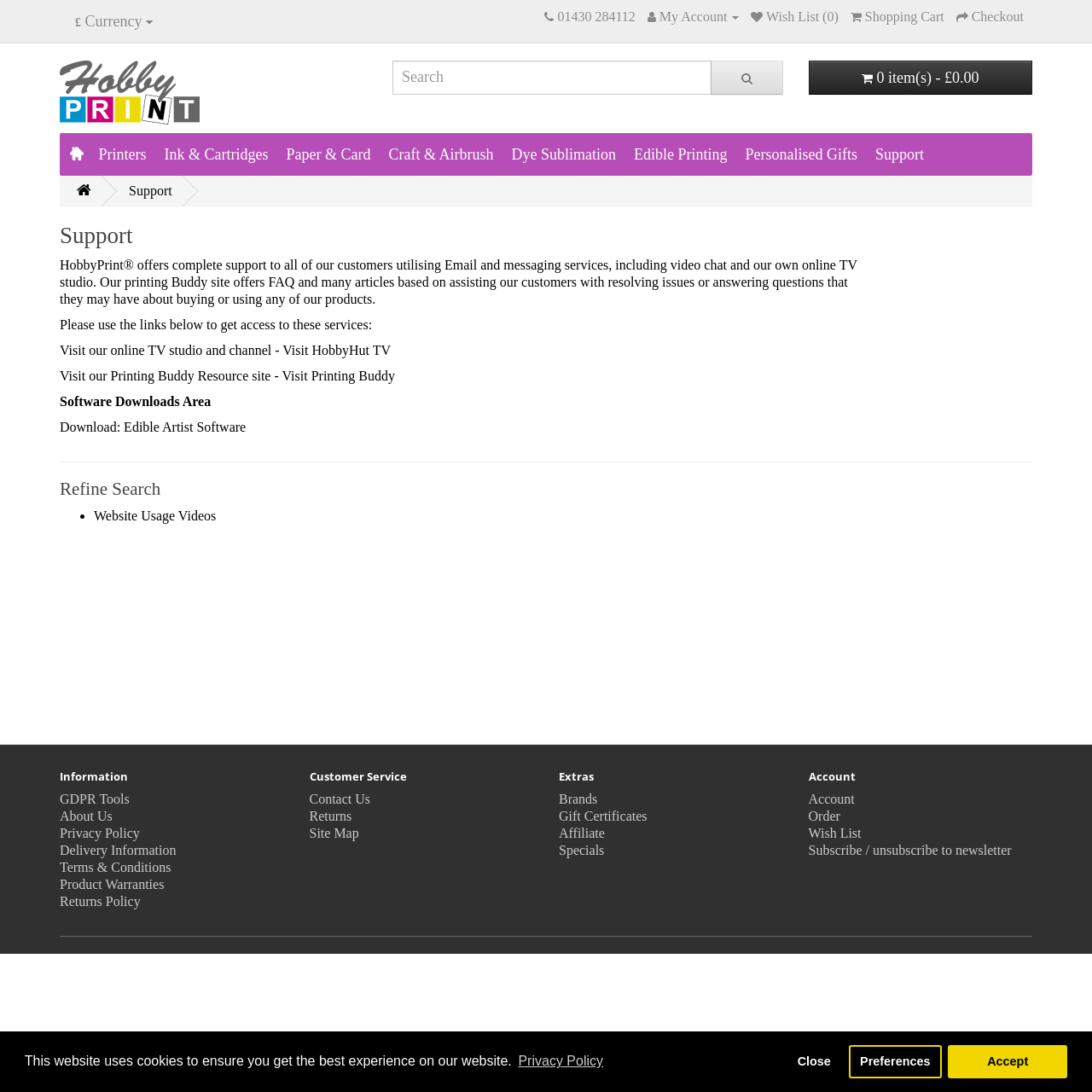Identify the bounding box coordinates for the region of the element that should be clicked to carry out the instruction: "Go to About McPhedran page". The bounding box coordinates should be four float numbers between 0 and 1, i.e., [left, top, right, bottom].

None